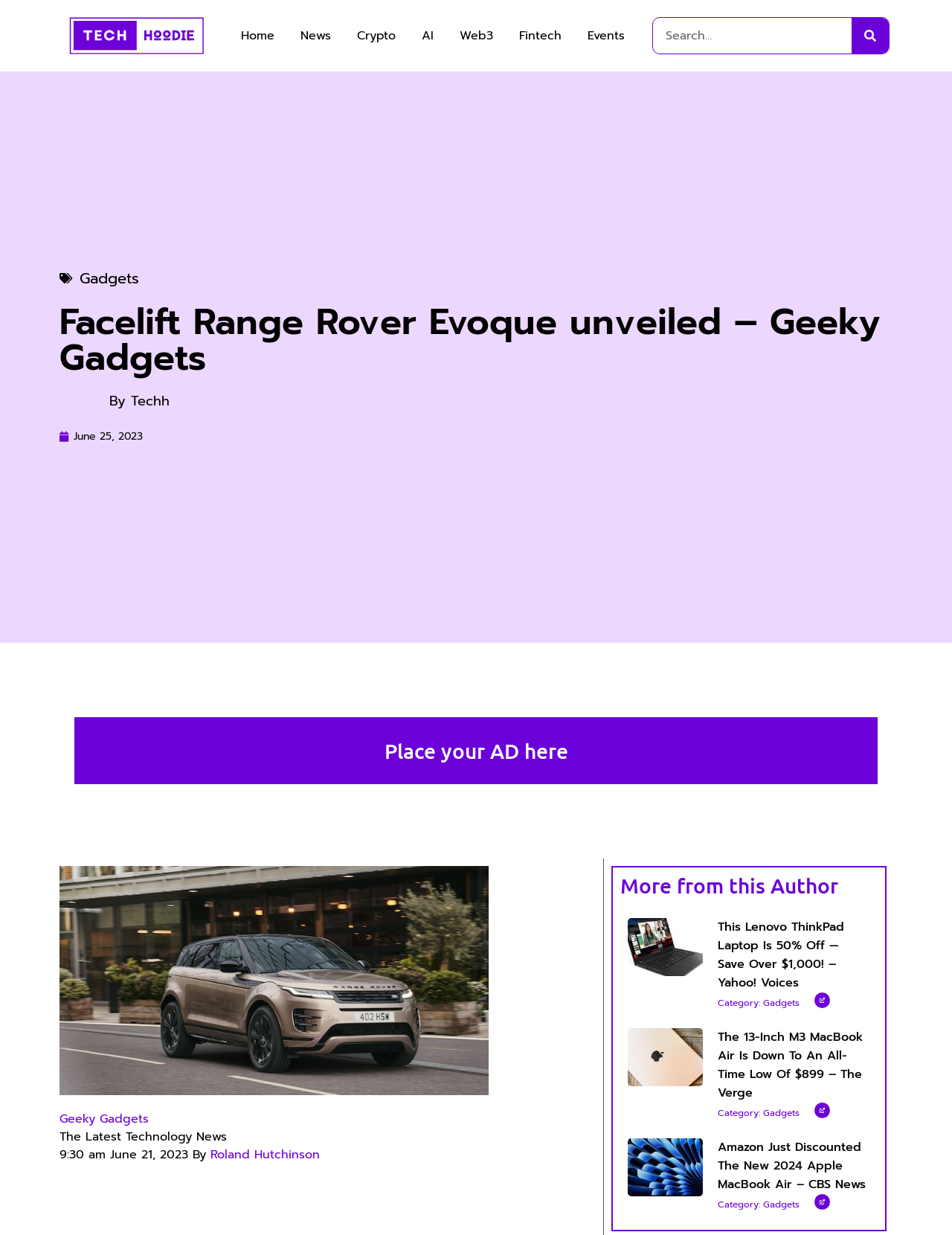Determine the bounding box coordinates for the area you should click to complete the following instruction: "View more from this Author".

[0.652, 0.709, 0.922, 0.725]